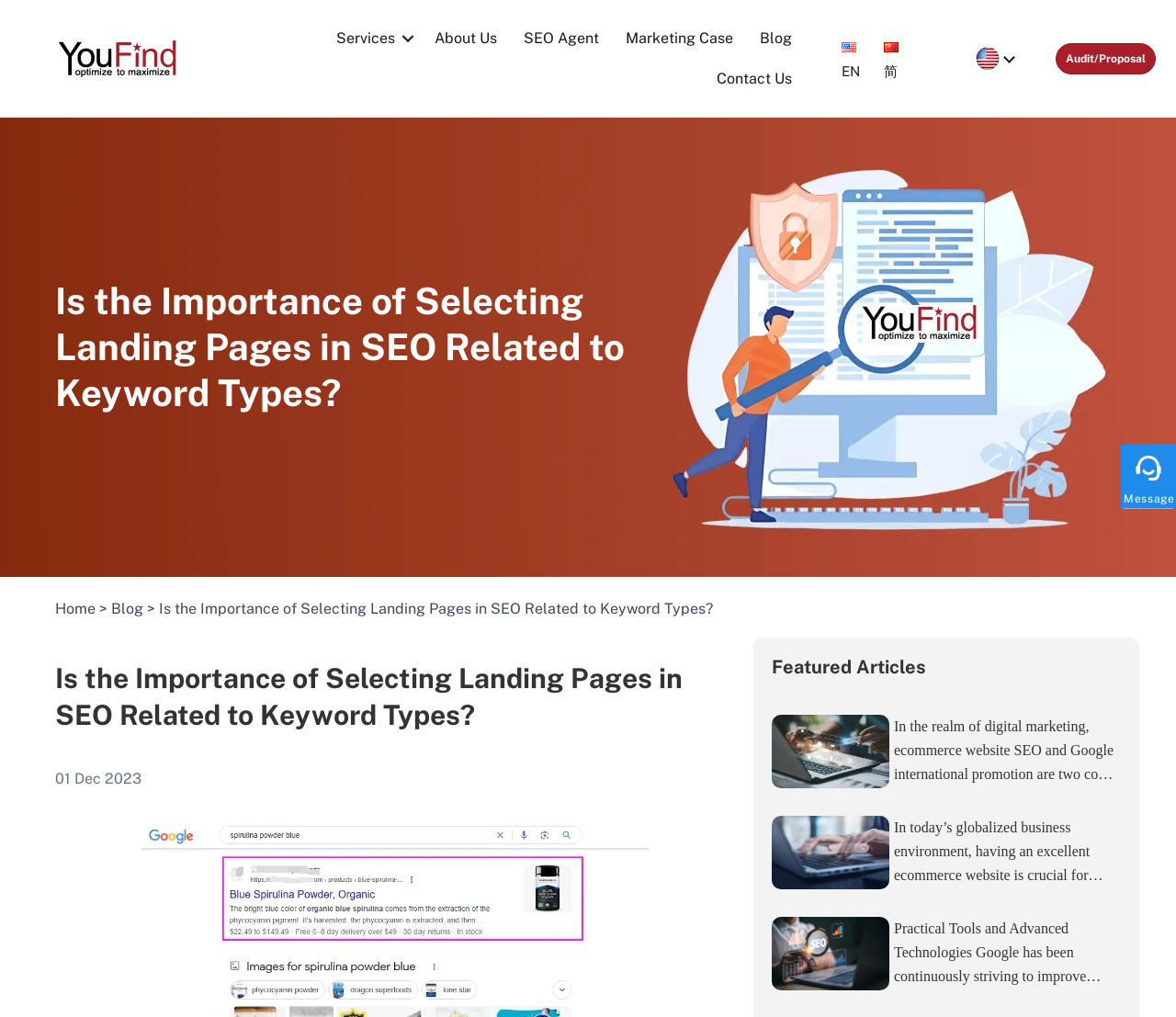Please identify the bounding box coordinates of the element's region that should be clicked to execute the following instruction: "Read the 'Is the Importance of Selecting Landing Pages in SEO Related to Keyword Types?' article". The bounding box coordinates must be four float numbers between 0 and 1, i.e., [left, top, right, bottom].

[0.047, 0.648, 0.625, 0.721]